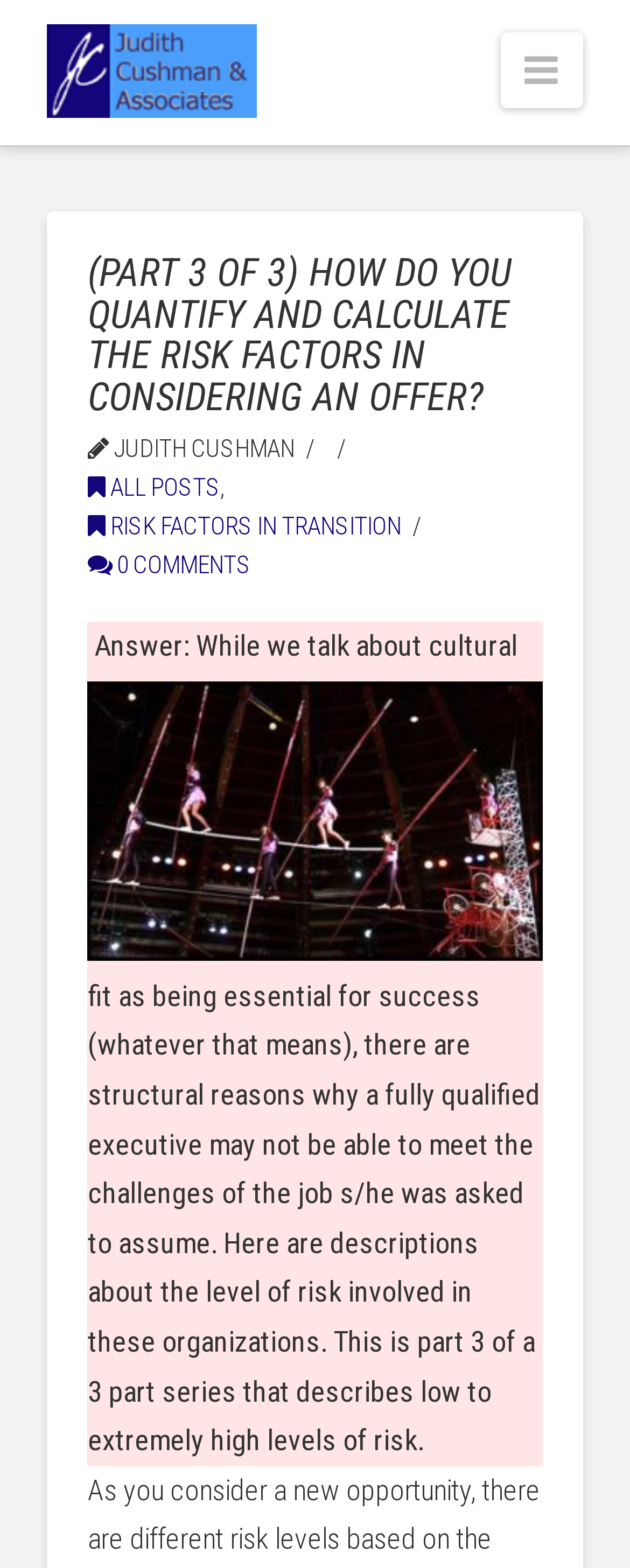Analyze and describe the webpage in a detailed narrative.

The webpage appears to be a blog post from Judith Cushman & Associates, a retained search and consulting services firm. At the top-left corner, there is a link to the company's description, accompanied by a small image. 

On the top-right corner, there is a navigation link with an icon, which is followed by a header section. The header section contains the title of the blog post, "(PART 3 OF 3) HOW DO YOU QUANTIFY AND CALCULATE THE RISK FACTORS IN CONSIDERING AN OFFER?", in a prominent font size. Below the title, there are links to "ALL POSTS" and "RISK FACTORS IN TRANSITION", separated by a comma. Additionally, there is a link to "0 COMMENTS" with an icon.

Below the header section, there is a large image related to the blog post's topic, "quantify risk in negotiating an offer". The image spans almost the entire width of the page. 

To the left of the image, there is a small text "Answer:" followed by a paragraph of text that discusses the importance of cultural fit and the level of risk involved in certain organizations. This text is divided into three parts, with this being the third part.